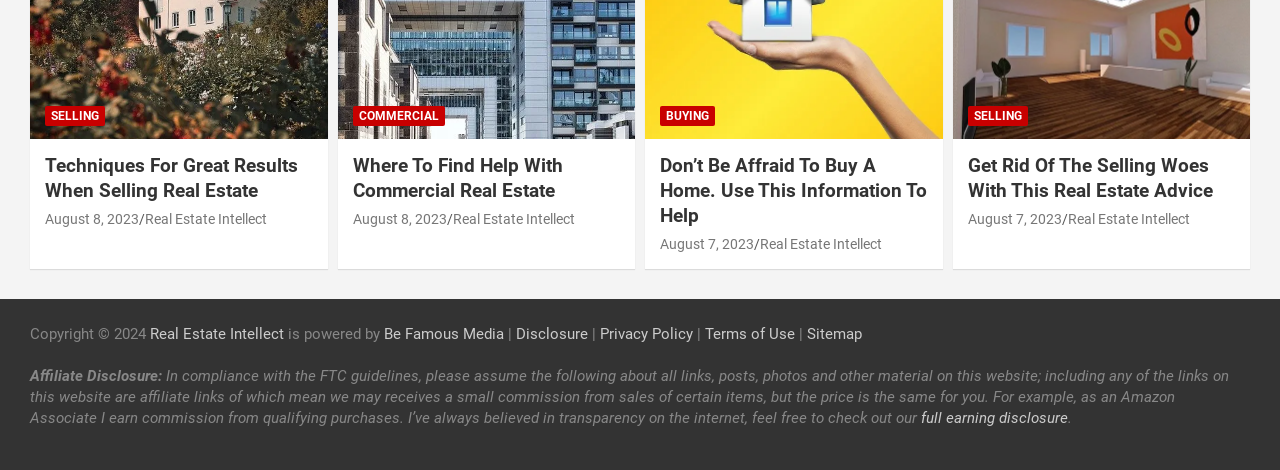Please identify the bounding box coordinates of the region to click in order to complete the task: "Explore 'COMMERCIAL'". The coordinates must be four float numbers between 0 and 1, specified as [left, top, right, bottom].

[0.275, 0.225, 0.347, 0.269]